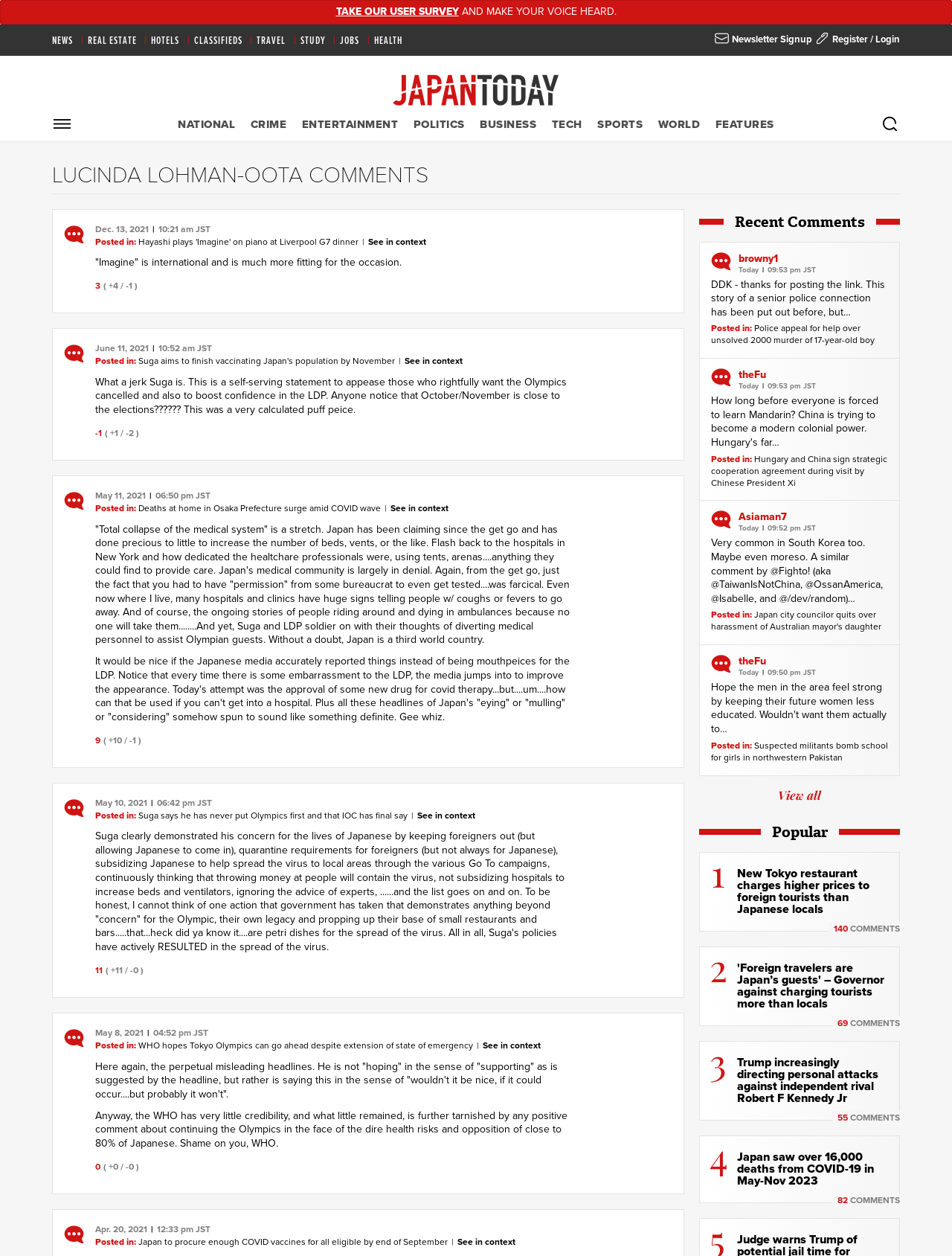What is the topic of the first news article?
Provide a fully detailed and comprehensive answer to the question.

The topic of the first news article can be found by looking at the title of the first article, which is 'Hayashi plays 'Imagine' on piano at Liverpool G7 dinner'.